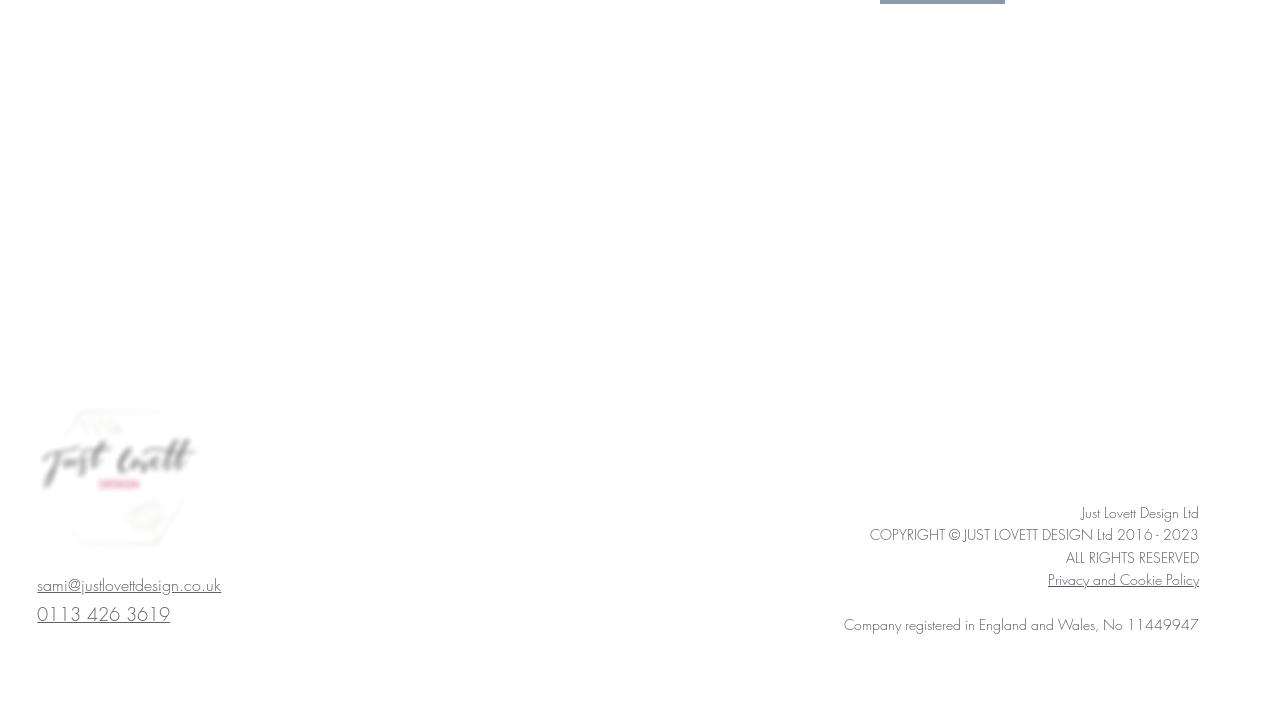Answer the question in a single word or phrase:
What social media platforms are listed?

LinkedIn, Facebook, Instagram